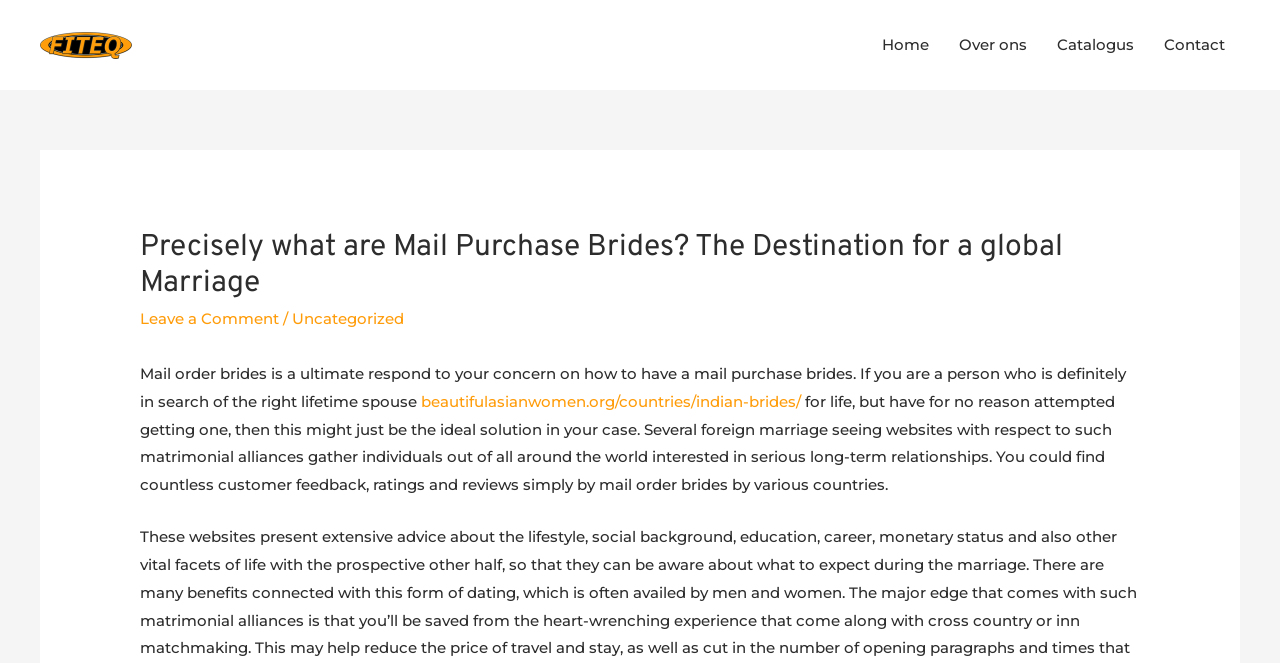Identify the bounding box coordinates of the section to be clicked to complete the task described by the following instruction: "Click on the Fiteq logo". The coordinates should be four float numbers between 0 and 1, formatted as [left, top, right, bottom].

[0.031, 0.048, 0.103, 0.088]